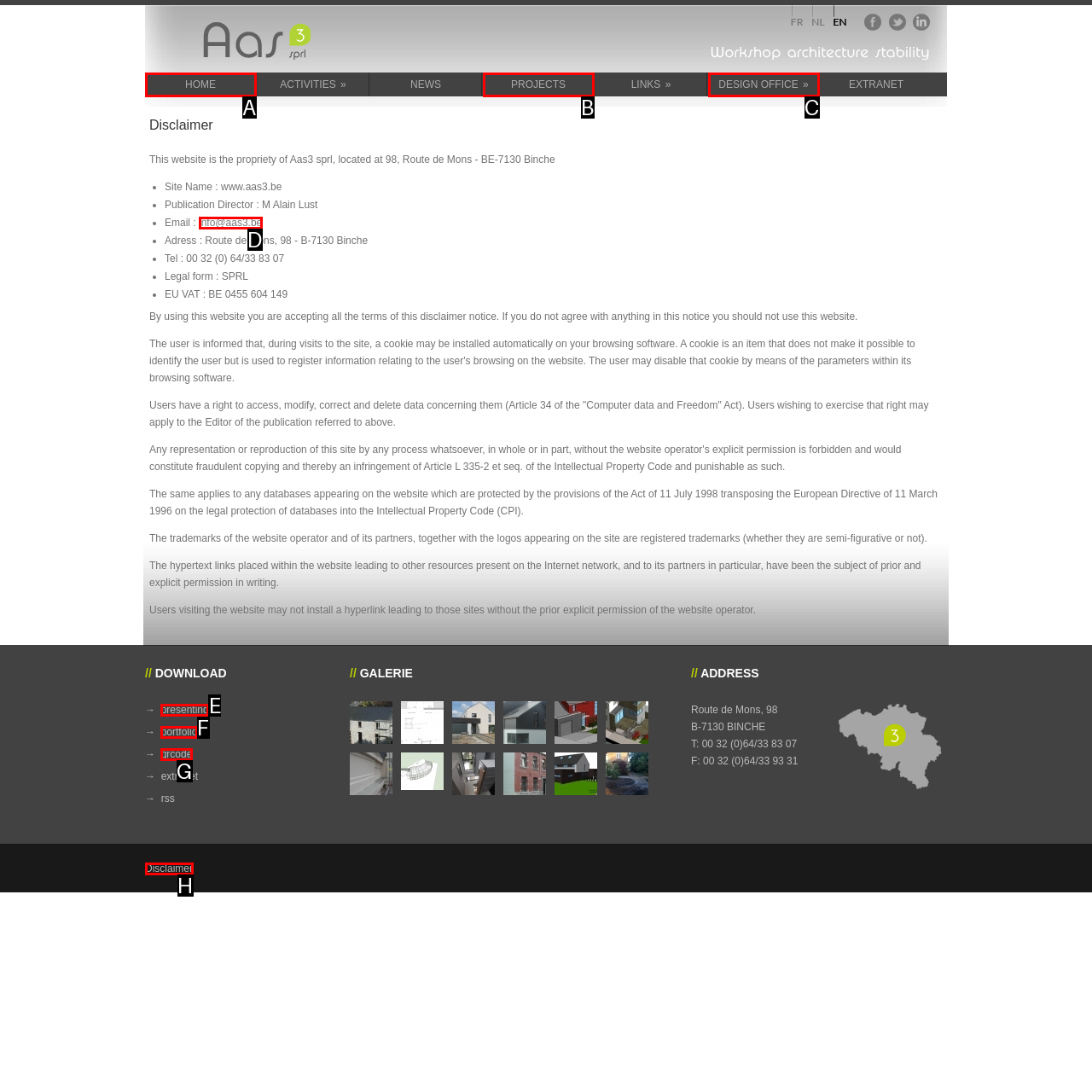Based on the given description: design office », determine which HTML element is the best match. Respond with the letter of the chosen option.

C